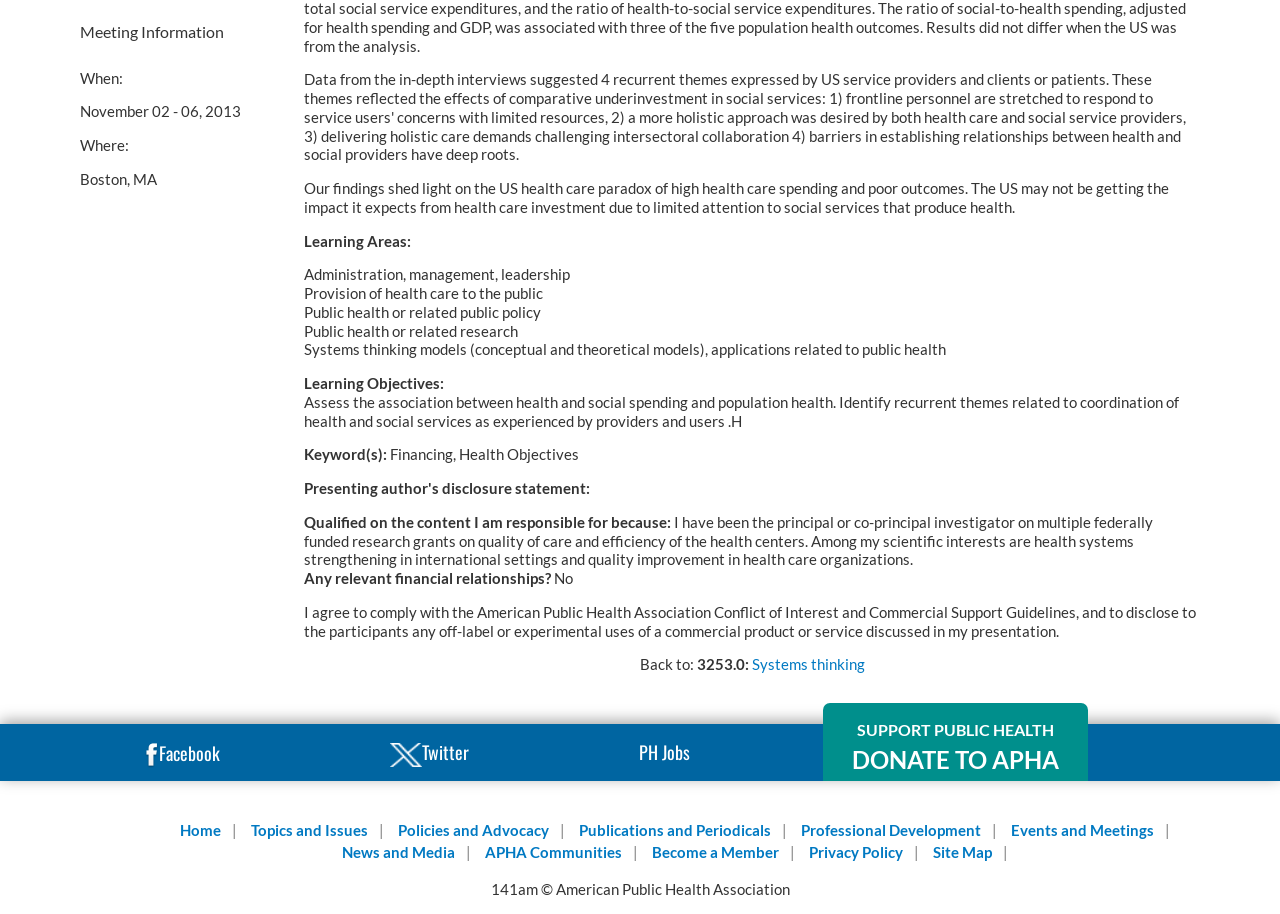Extract the bounding box coordinates of the UI element described by: "Professional Development". The coordinates should include four float numbers ranging from 0 to 1, e.g., [left, top, right, bottom].

[0.625, 0.898, 0.766, 0.919]